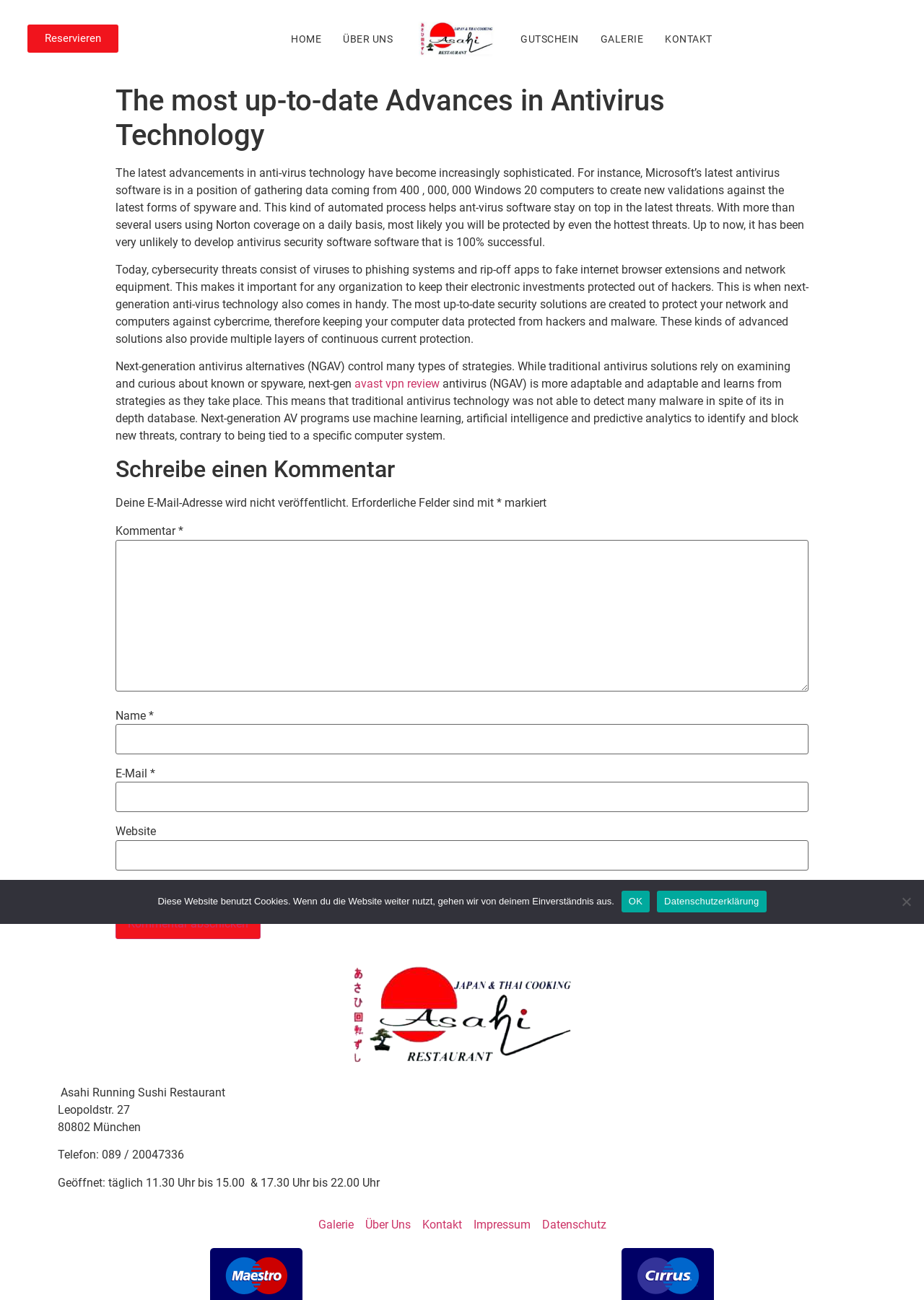Use the details in the image to answer the question thoroughly: 
What is the purpose of next-generation antivirus technology?

I read the text on the webpage and found that next-generation antivirus technology is designed to protect networks and computers against cybercrime, keeping data safe from hackers and malware. This technology uses machine learning, artificial intelligence, and predictive analytics to identify and block new threats.